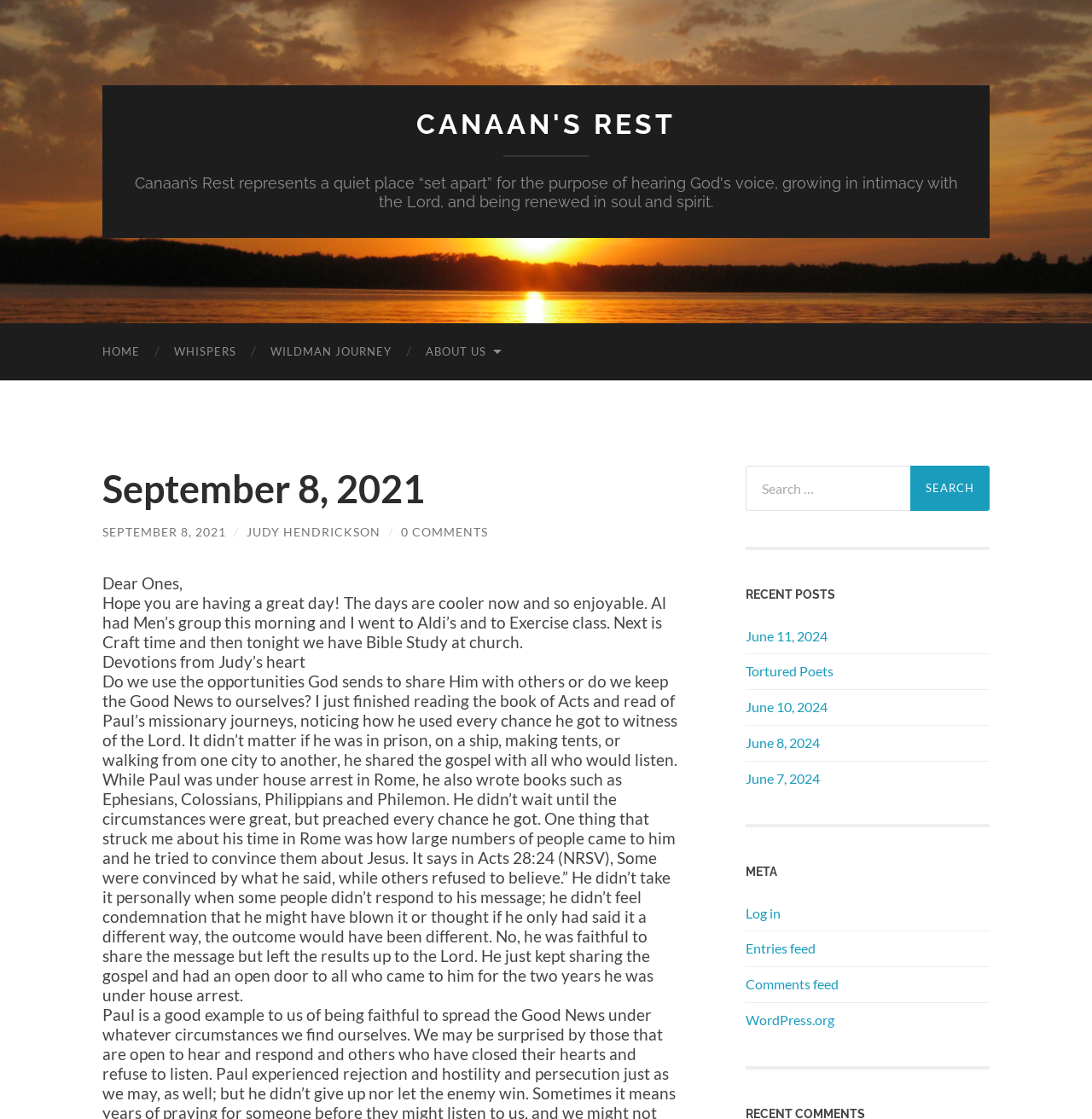Locate the bounding box coordinates of the element's region that should be clicked to carry out the following instruction: "View the recent post 'June 11, 2024'". The coordinates need to be four float numbers between 0 and 1, i.e., [left, top, right, bottom].

[0.683, 0.561, 0.906, 0.576]